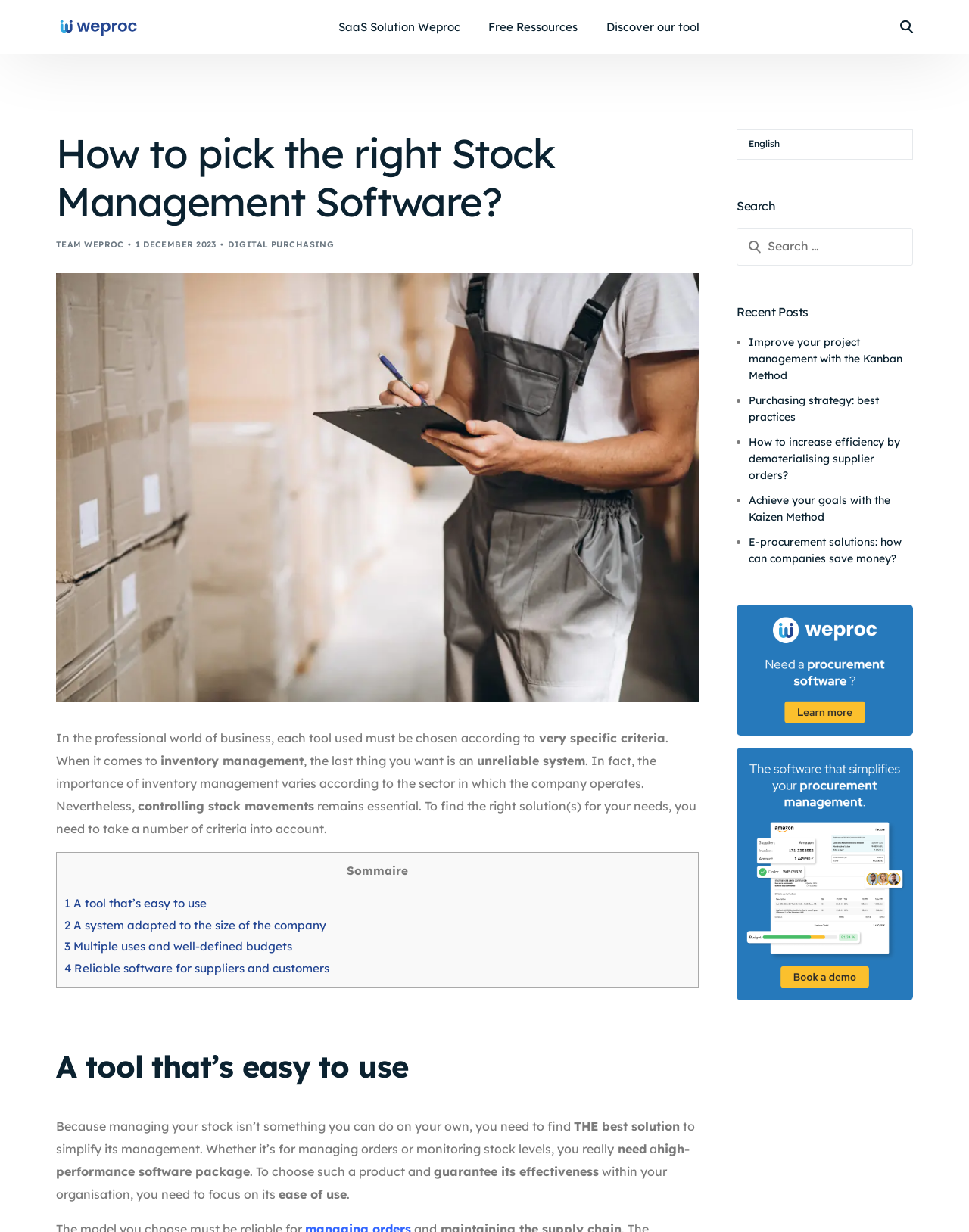Provide the text content of the webpage's main heading.

How to pick the right Stock Management Software?